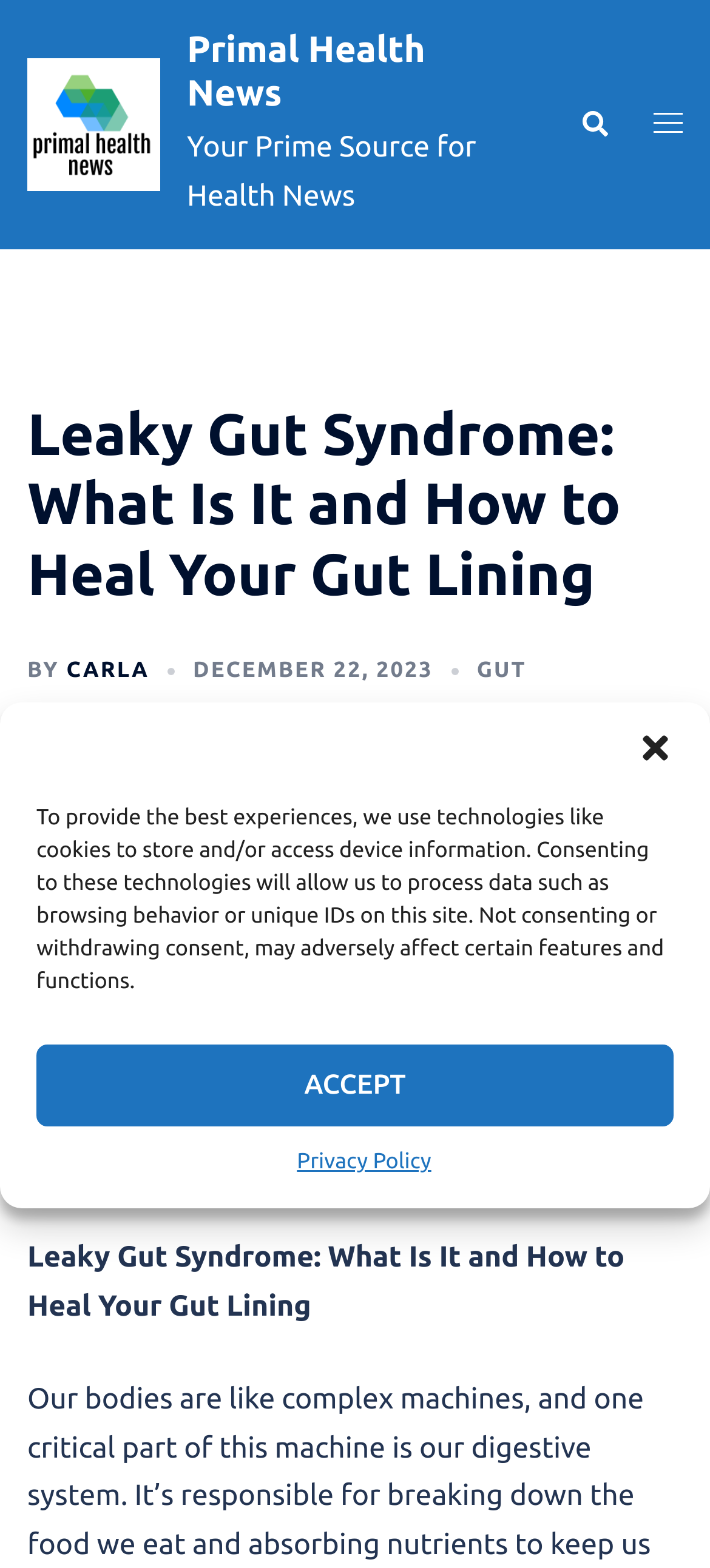Is there a search function on the website? Analyze the screenshot and reply with just one word or a short phrase.

Yes